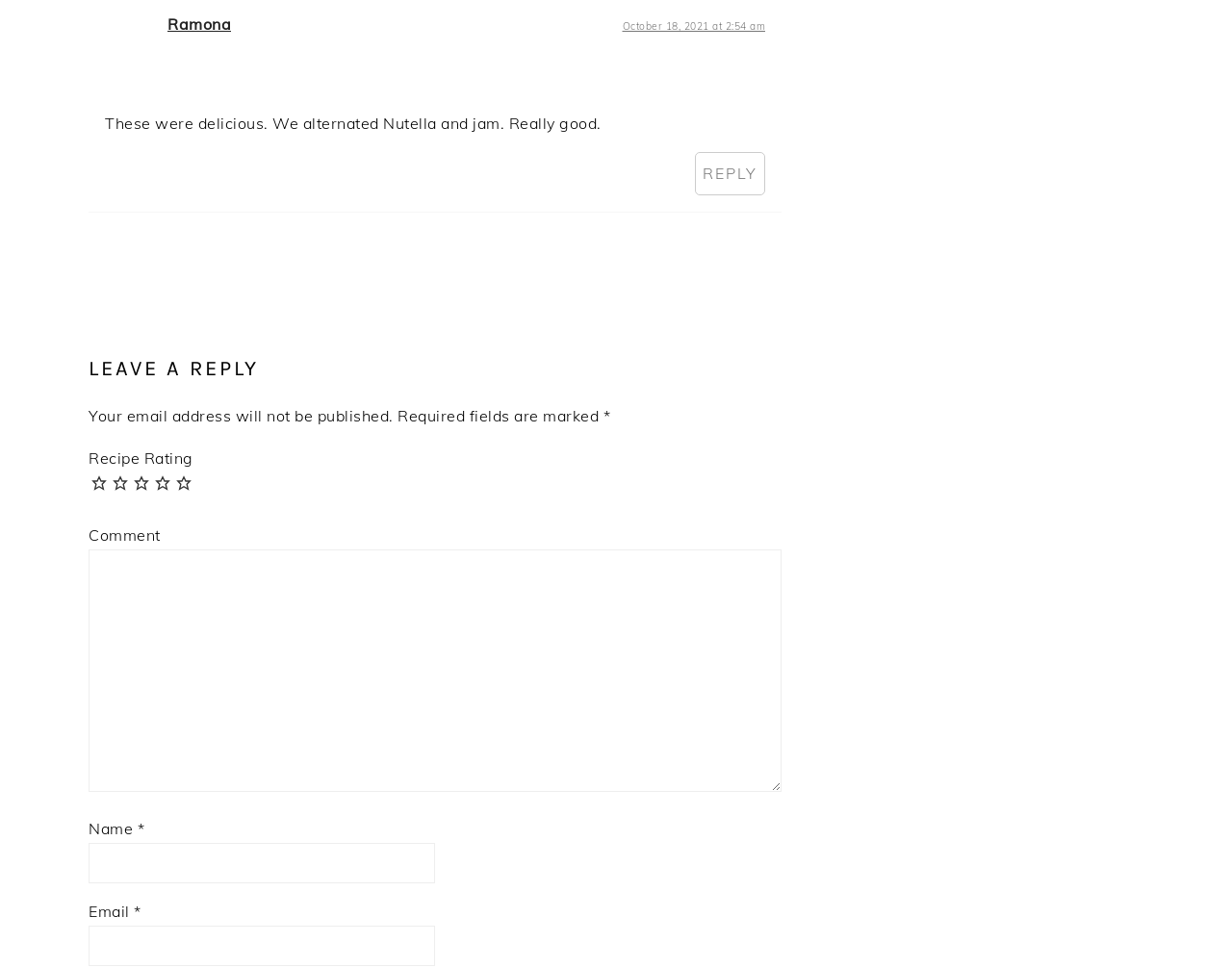What is the content of the comment?
Give a comprehensive and detailed explanation for the question.

The comment section shows a comment from Ramona, which states 'These were delicious. We alternated Nutella and jam. Really good.', indicating that the commenter enjoyed the recipe.